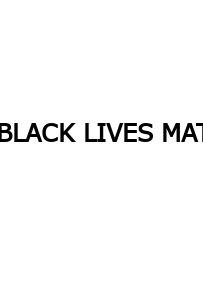What is the font style of the text?
Refer to the image and respond with a one-word or short-phrase answer.

Strong and clear